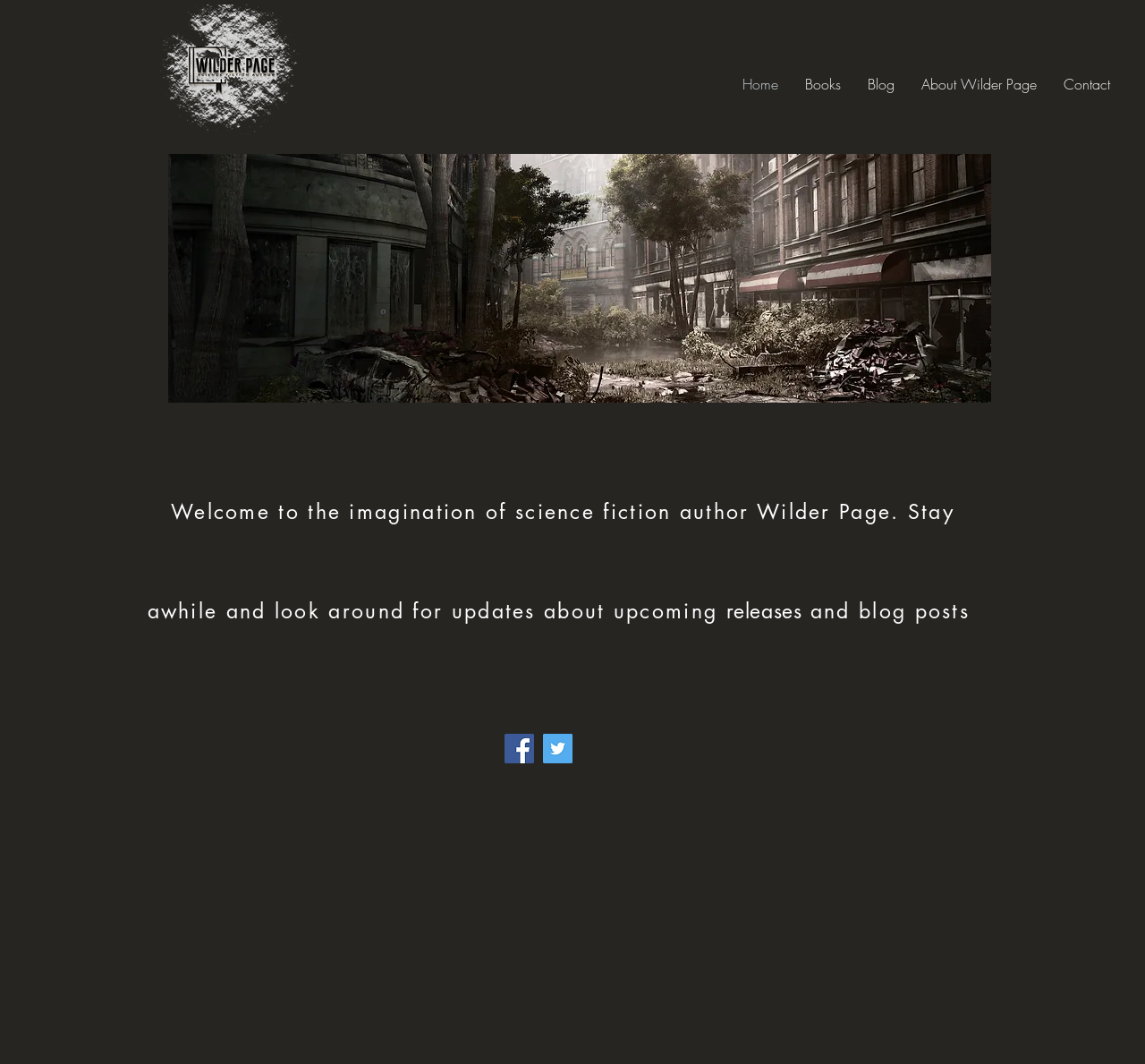Identify the bounding box for the UI element that is described as follows: "About Wilder Page".

[0.793, 0.03, 0.917, 0.128]